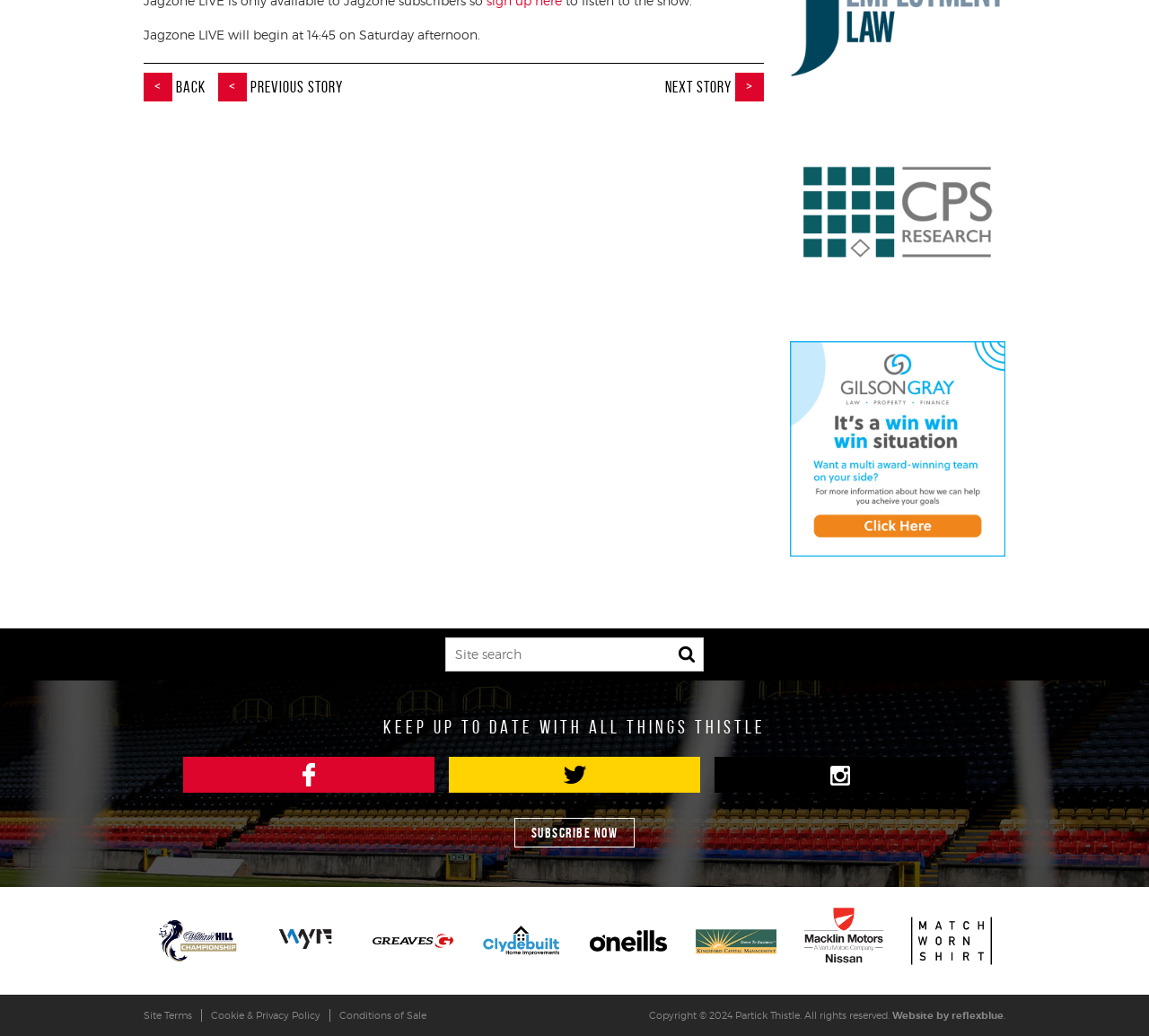Pinpoint the bounding box coordinates of the element that must be clicked to accomplish the following instruction: "Search for something". The coordinates should be in the format of four float numbers between 0 and 1, i.e., [left, top, right, bottom].

[0.388, 0.615, 0.612, 0.648]